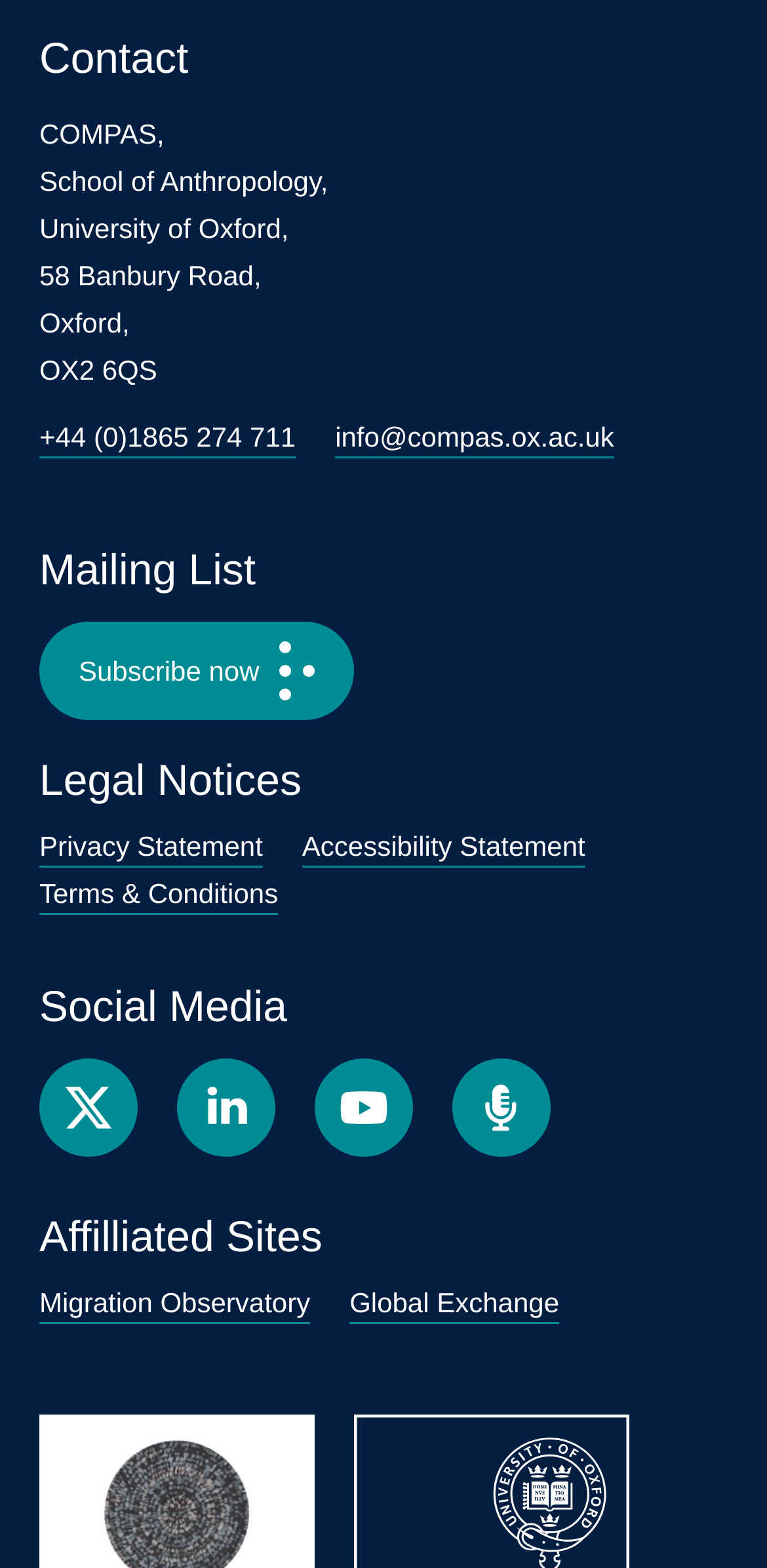Use a single word or phrase to answer the question: 
What is the email address to contact COMPAS?

info@compas.ox.ac.uk